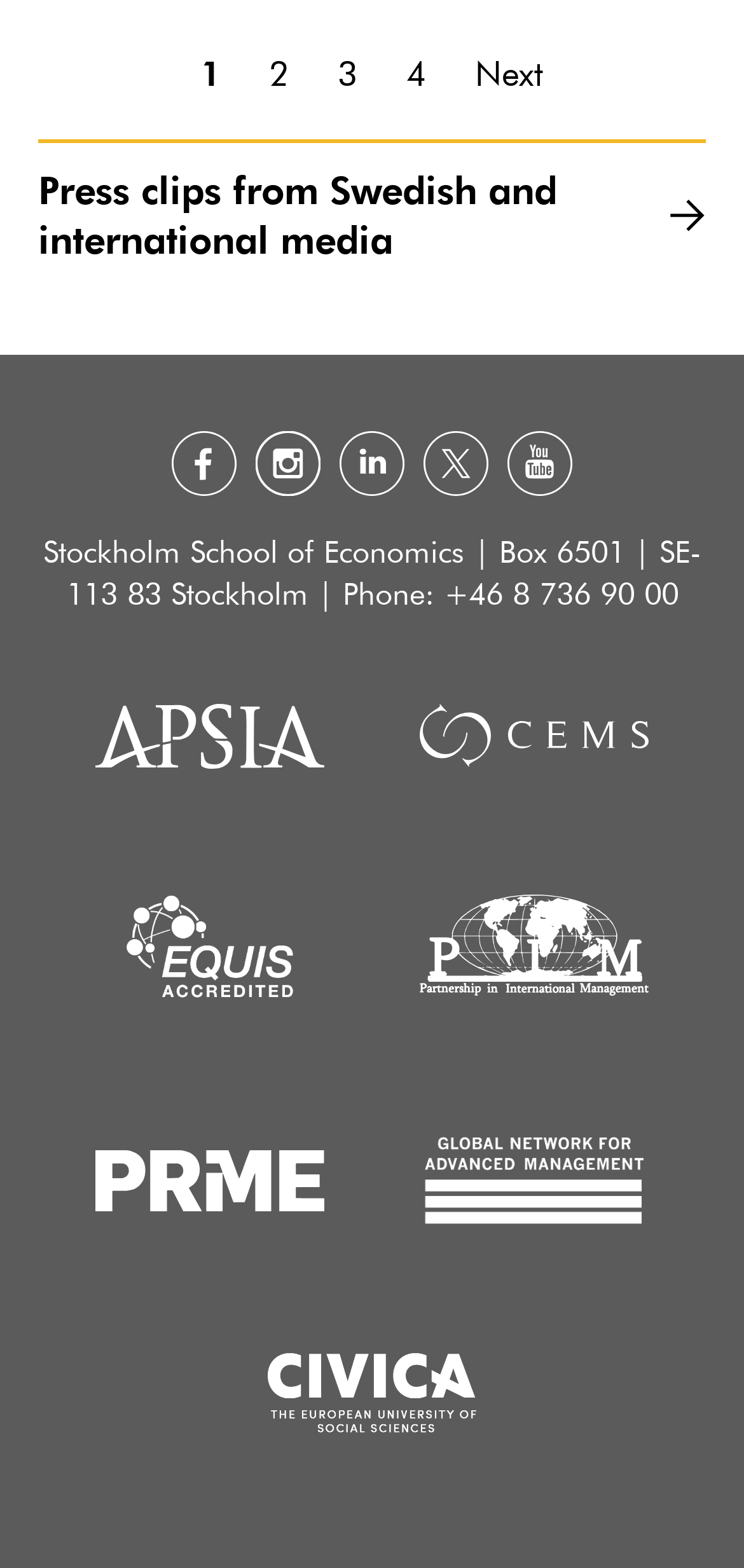Please pinpoint the bounding box coordinates for the region I should click to adhere to this instruction: "Click on the 'CIVICA' link".

[0.346, 0.851, 0.654, 0.92]